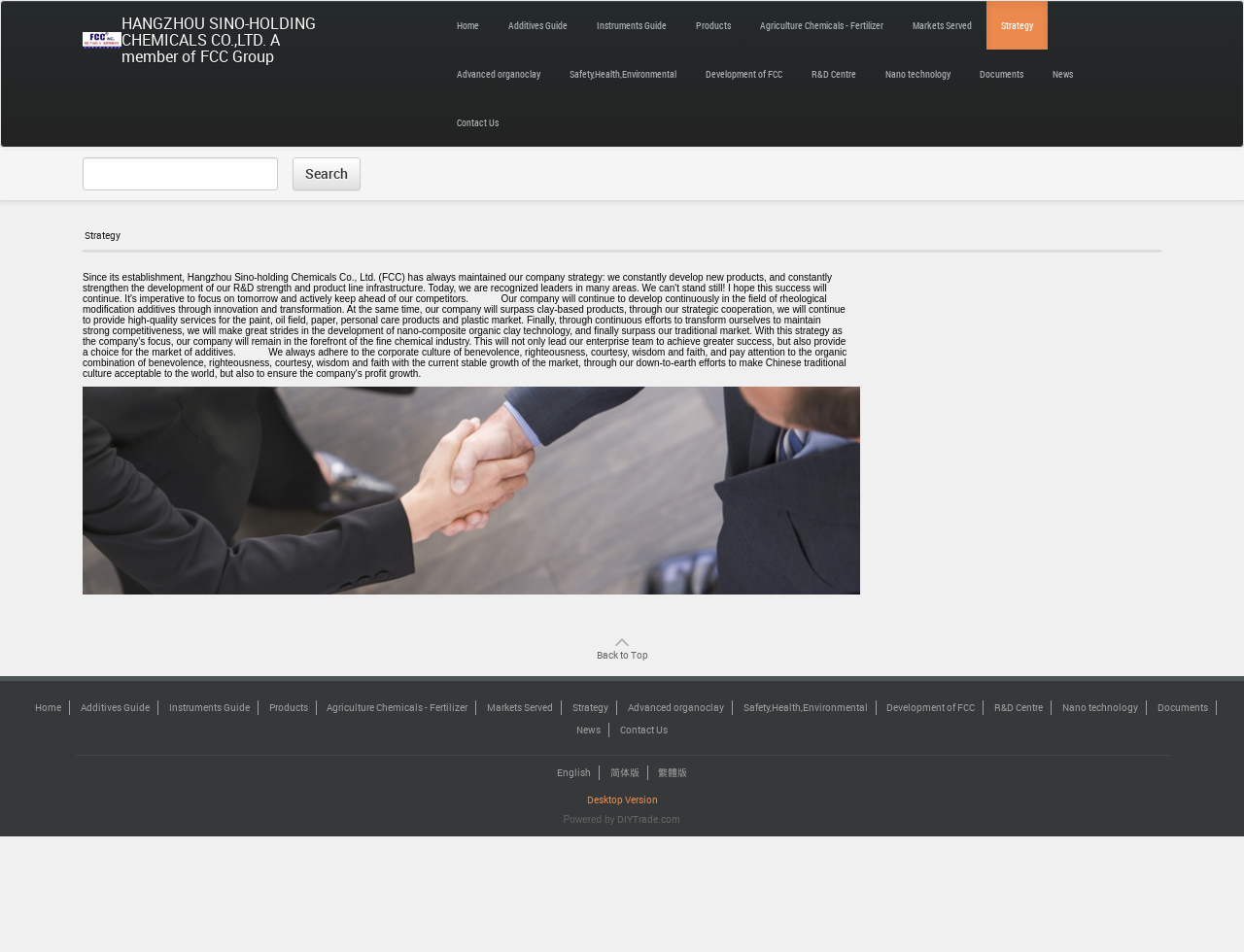Identify the bounding box of the HTML element described here: "Development of FCC". Provide the coordinates as four float numbers between 0 and 1: [left, top, right, bottom].

[0.555, 0.052, 0.641, 0.103]